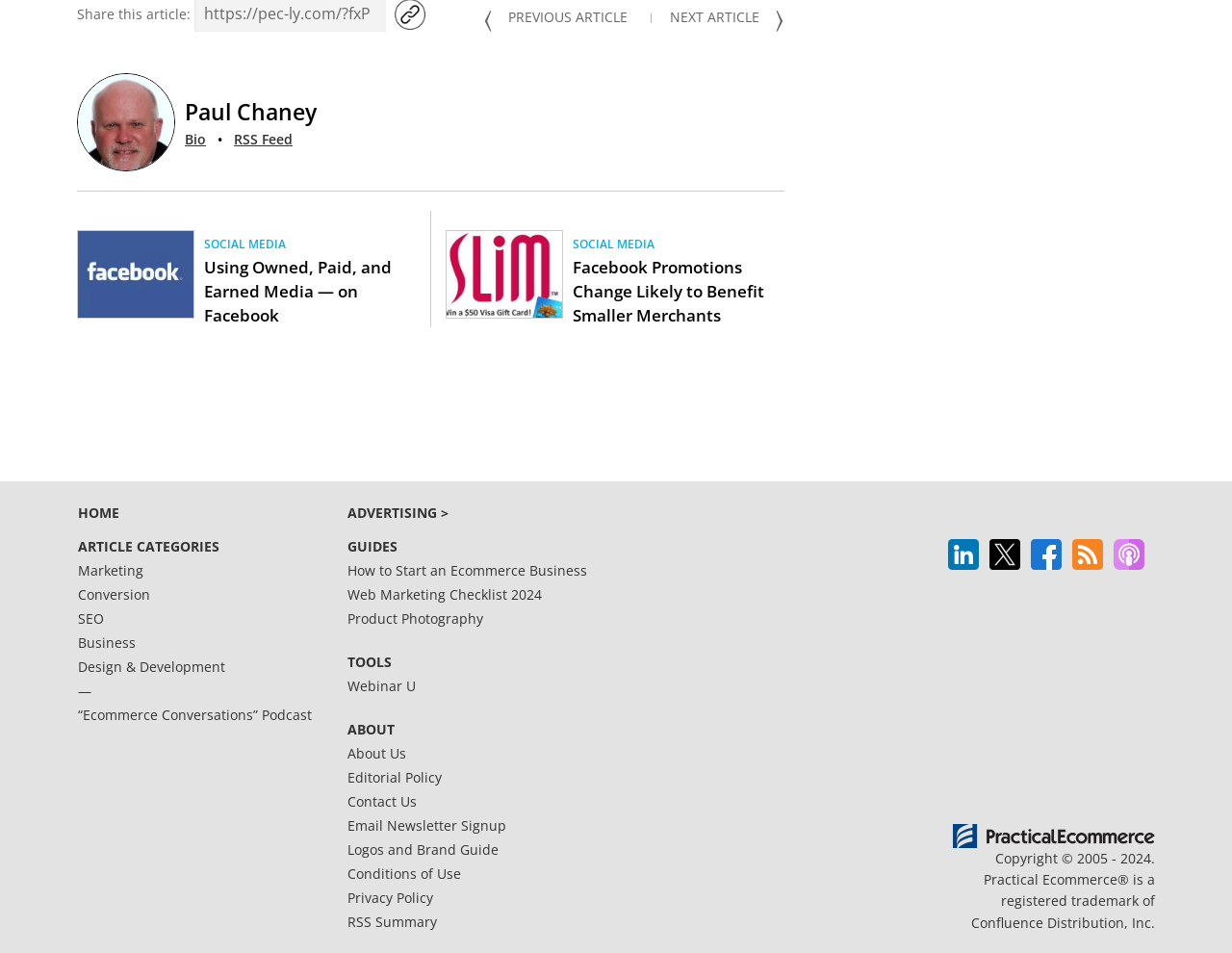Answer this question using a single word or a brief phrase:
What is the name of the podcast?

Ecommerce Conversations